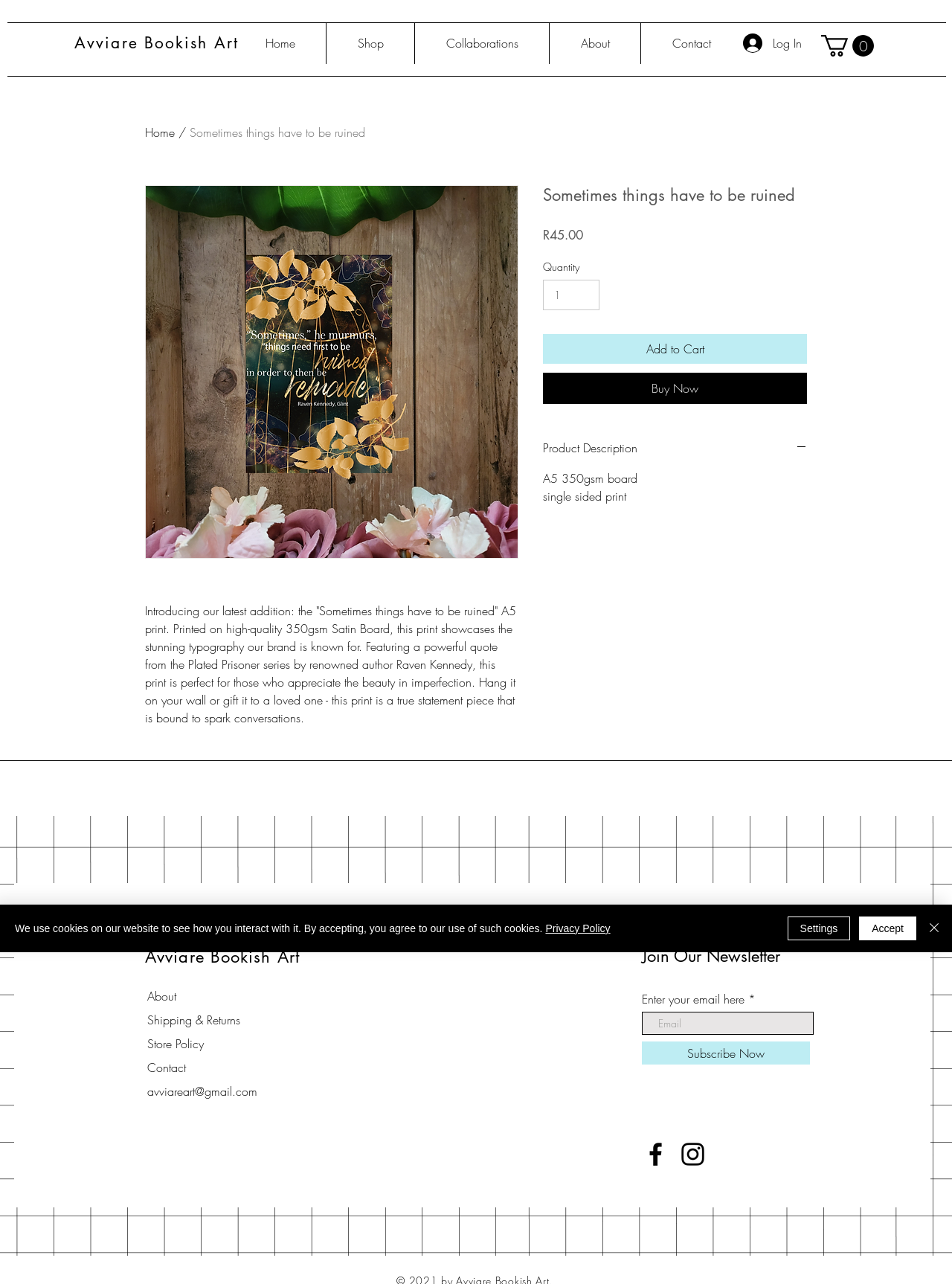Extract the bounding box coordinates for the UI element described as: "name="email" placeholder="Email"".

[0.674, 0.788, 0.855, 0.806]